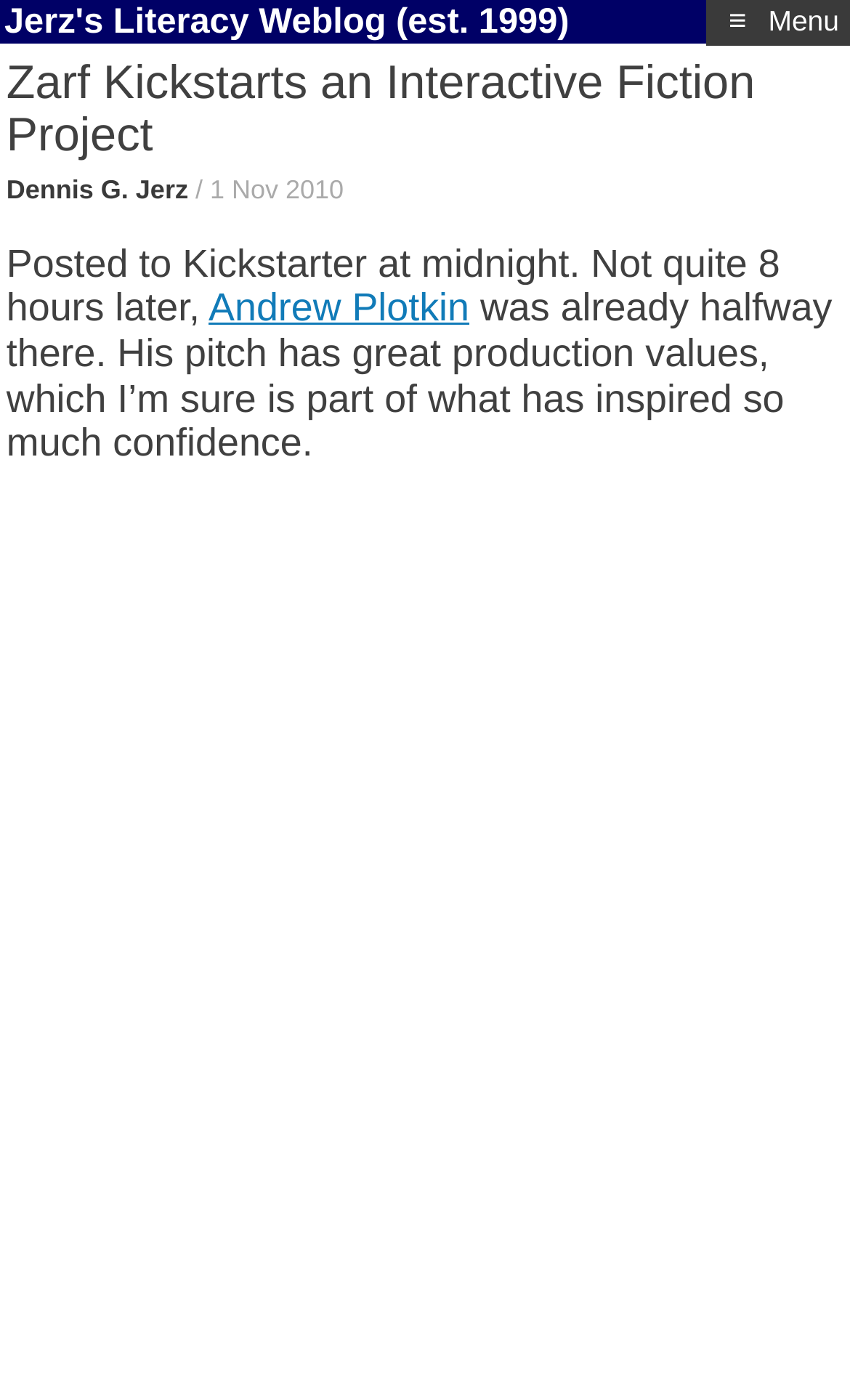Determine the bounding box coordinates in the format (top-left x, top-left y, bottom-right x, bottom-right y). Ensure all values are floating point numbers between 0 and 1. Identify the bounding box of the UI element described by: Andrew Plotkin

[0.245, 0.205, 0.552, 0.236]